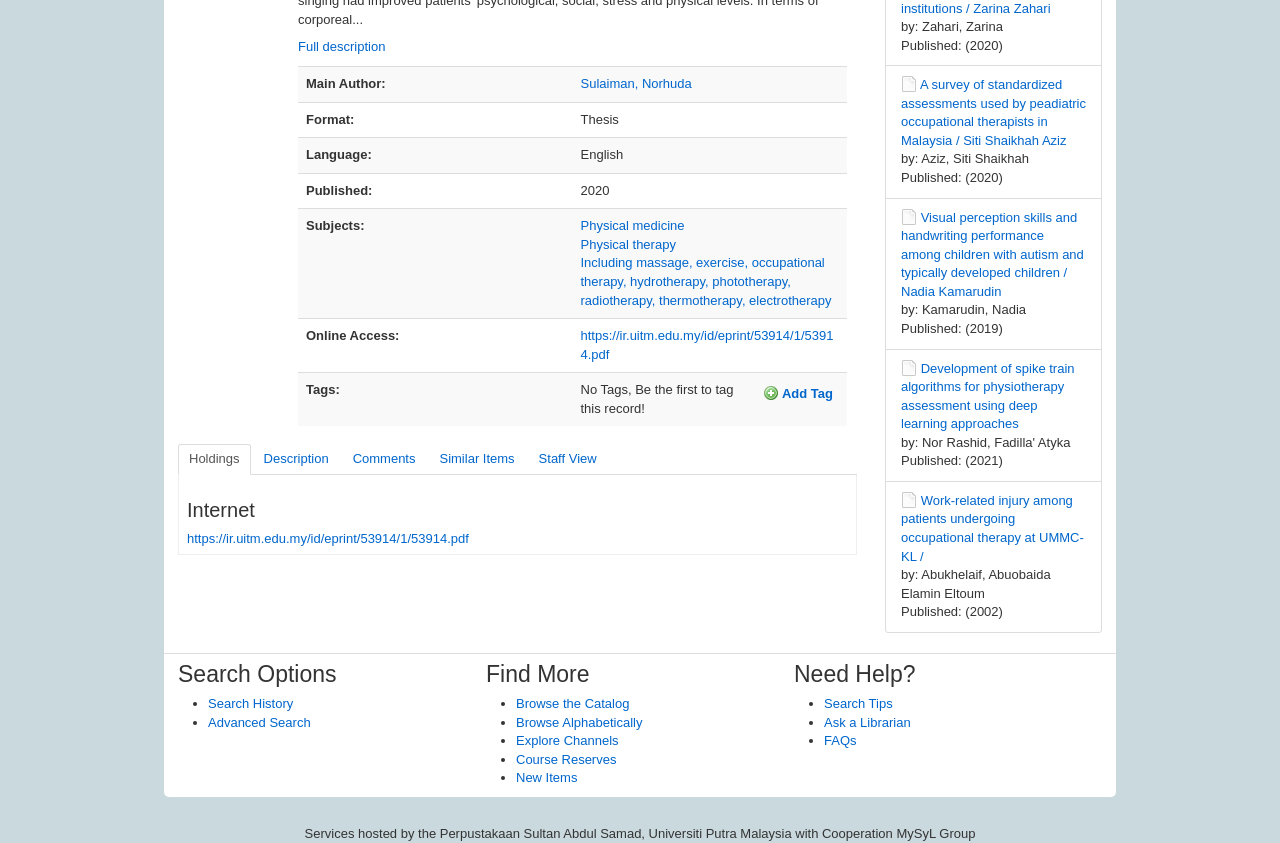Find the bounding box coordinates for the UI element whose description is: "Physical medicine". The coordinates should be four float numbers between 0 and 1, in the format [left, top, right, bottom].

[0.454, 0.259, 0.535, 0.277]